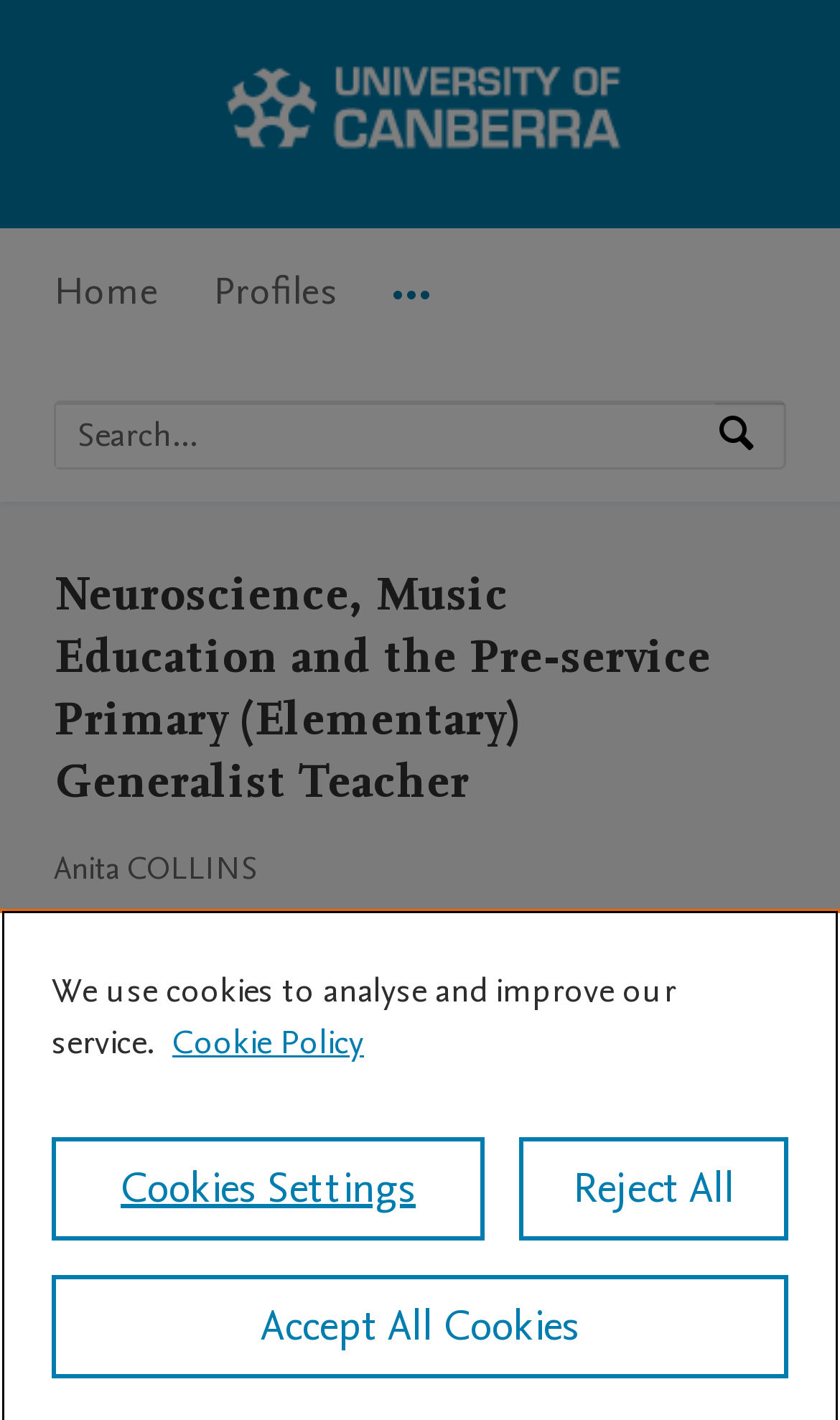Using the description: "Cookies Settings", identify the bounding box of the corresponding UI element in the screenshot.

[0.062, 0.801, 0.577, 0.874]